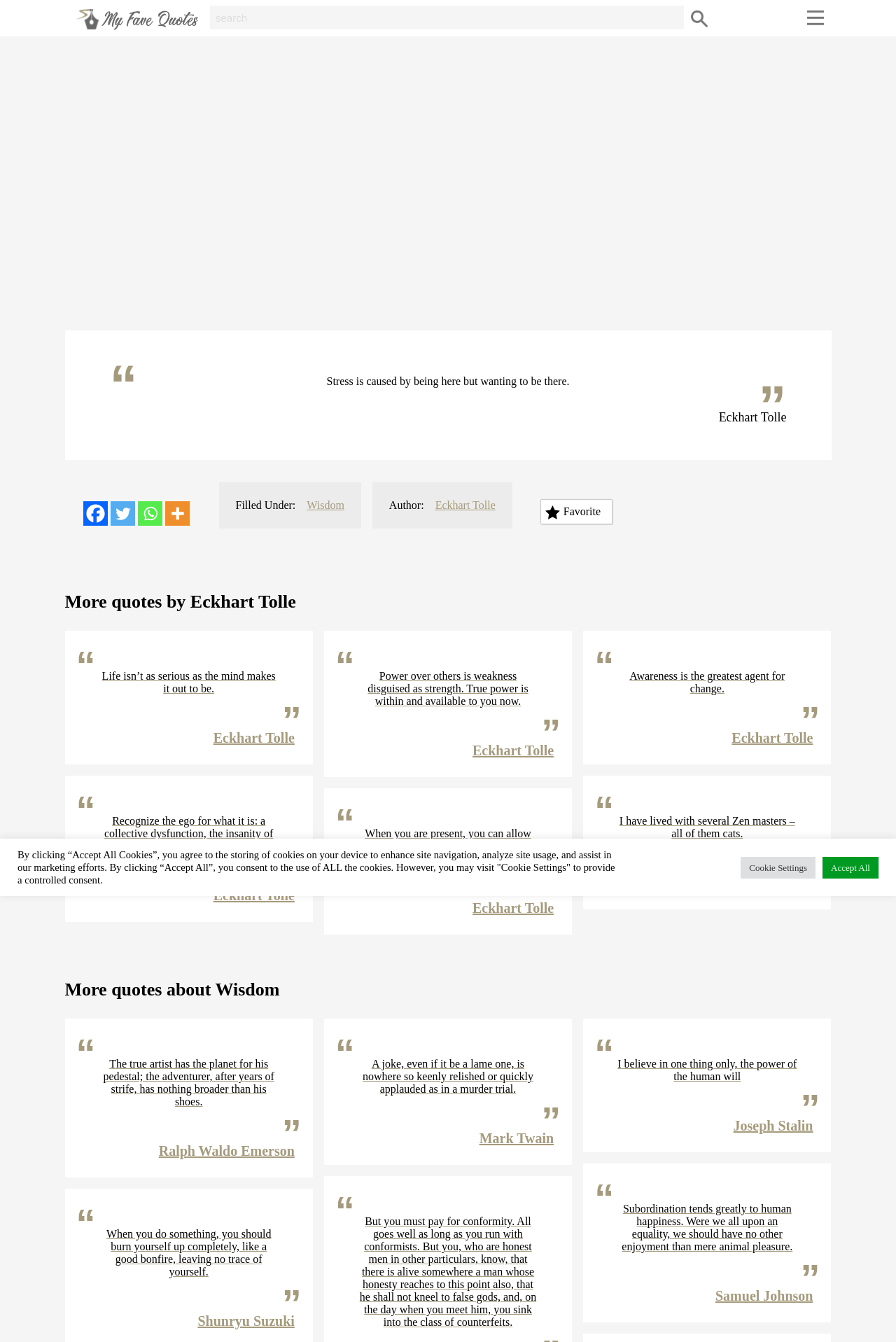Generate a comprehensive description of the contents of the webpage.

This webpage appears to be a quote website, specifically showcasing quotes from various authors, including Eckhart Tolle. At the top of the page, there is a logo and a link to "My Fave Quotes" on the left, accompanied by a search bar and a button on the right. Below this, there is a large quote from Eckhart Tolle, "Stress is caused by being here but wanting to be there." 

On the left side of the page, there are social media links to Facebook, Twitter, and WhatsApp, as well as a "More" option. Below this, there is a section labeled "Filled Under:" with a category "Wisdom" and an author label "Eckhart Tolle". 

The main content of the page is a collection of quotes from Eckhart Tolle, each with a heading bearing his name. These quotes are arranged in a vertical list, with each quote followed by a link to more quotes from the same author. 

In addition to the Eckhart Tolle quotes, there are also quotes from other authors, including Ralph Waldo Emerson, Shunryu Suzuki, Mark Twain, Joseph Stalin, and Samuel Johnson. These quotes are similarly arranged, with headings bearing the authors' names and links to more quotes from each author. 

At the bottom of the page, there is a notice about cookies, with options to "Accept All" or visit "Cookie Settings" to provide controlled consent.